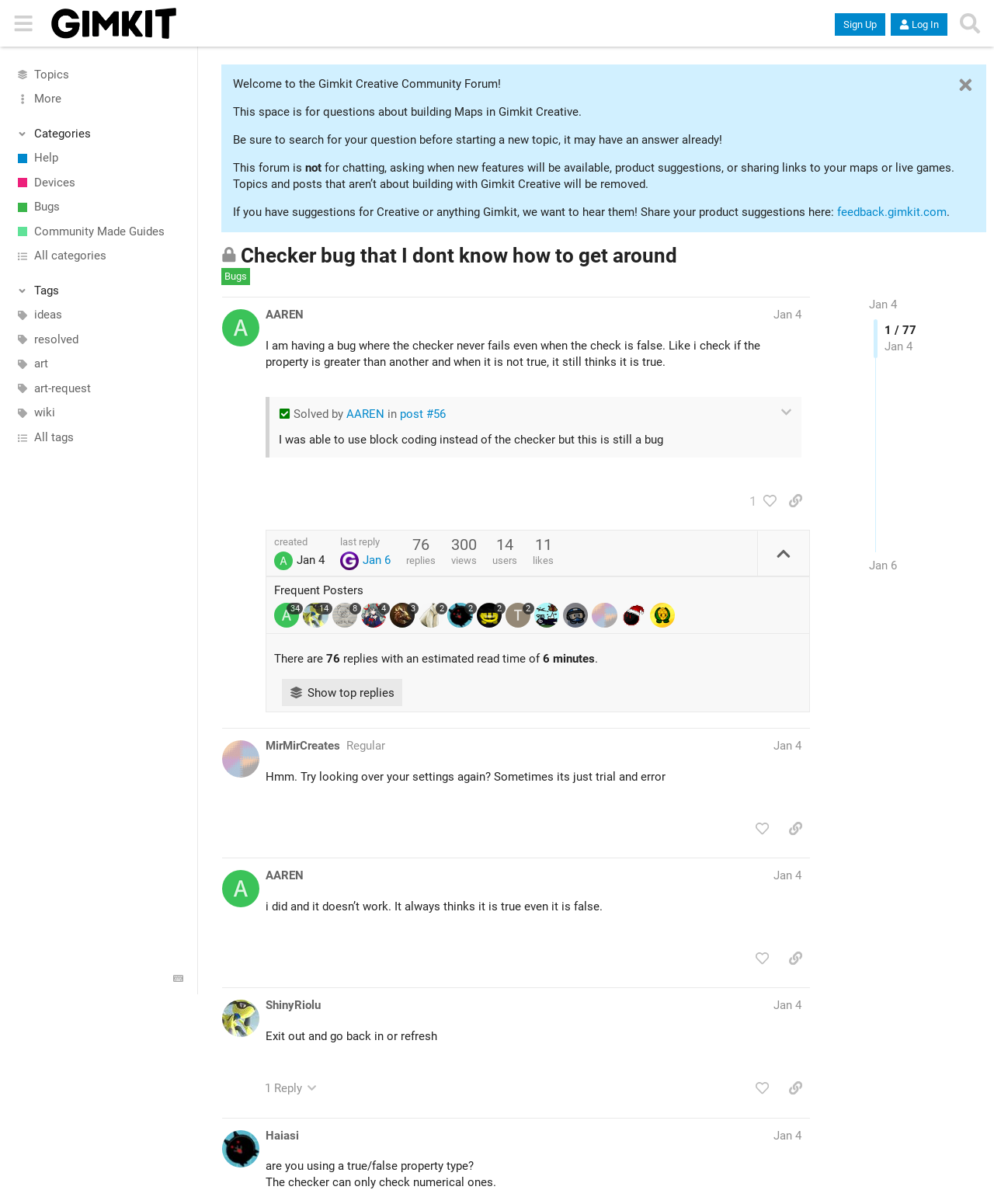Your task is to find and give the main heading text of the webpage.

Checker bug that I dont know how to get around